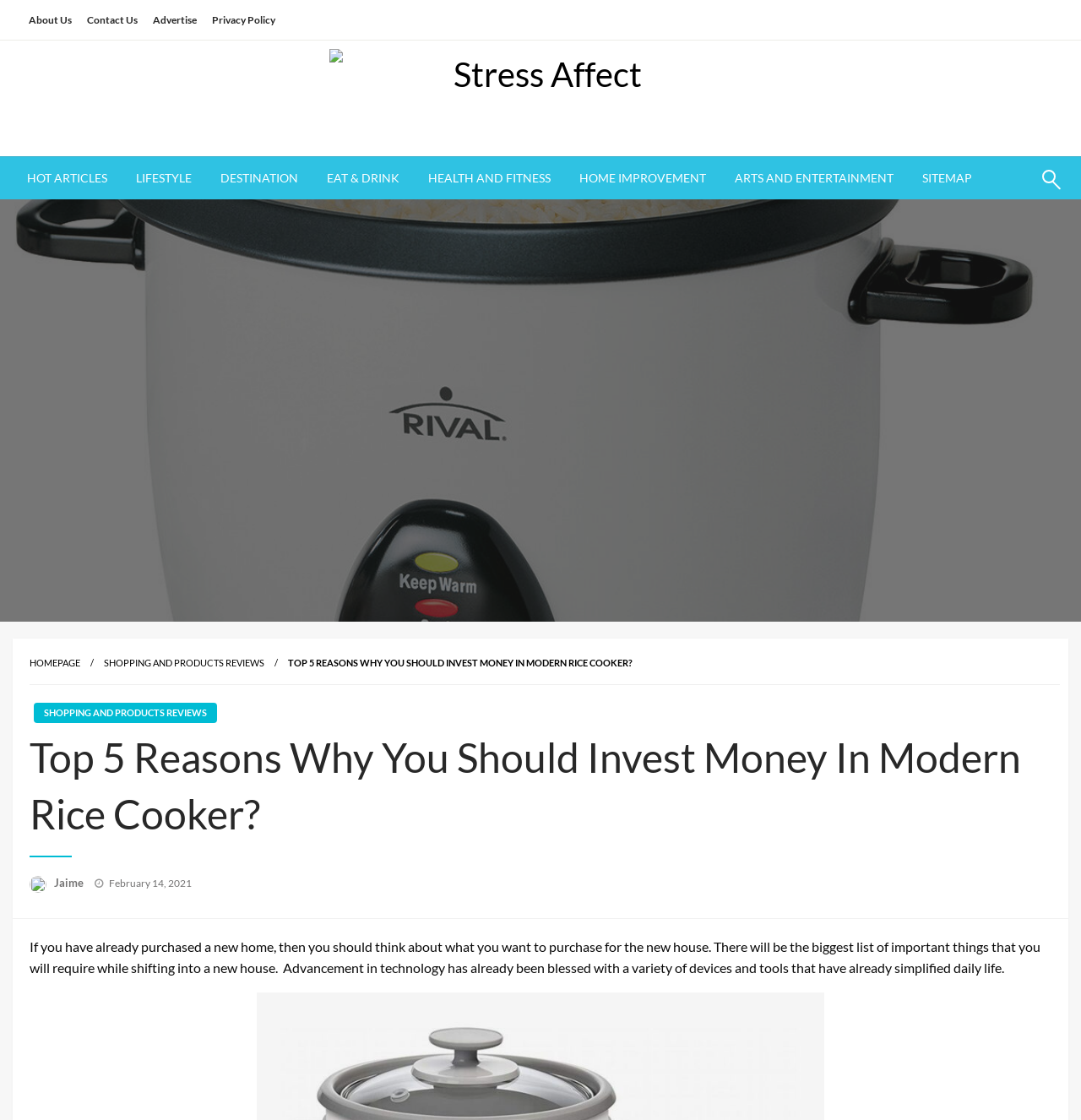Determine the bounding box coordinates of the UI element described below. Use the format (top-left x, top-left y, bottom-right x, bottom-right y) with floating point numbers between 0 and 1: About Us

[0.02, 0.008, 0.073, 0.028]